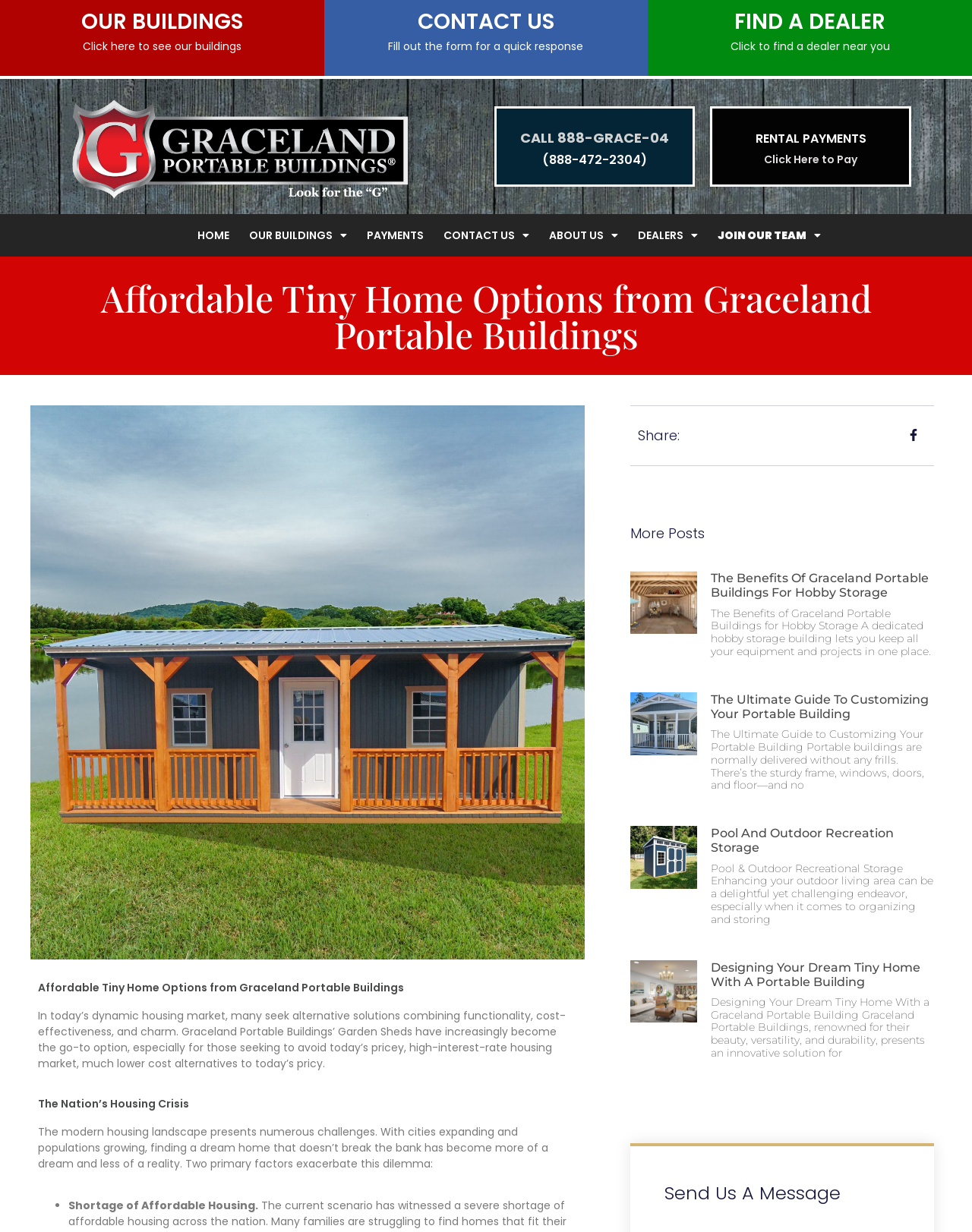Please find the bounding box coordinates of the element's region to be clicked to carry out this instruction: "Click on FIND A DEALER".

[0.694, 0.017, 0.973, 0.019]